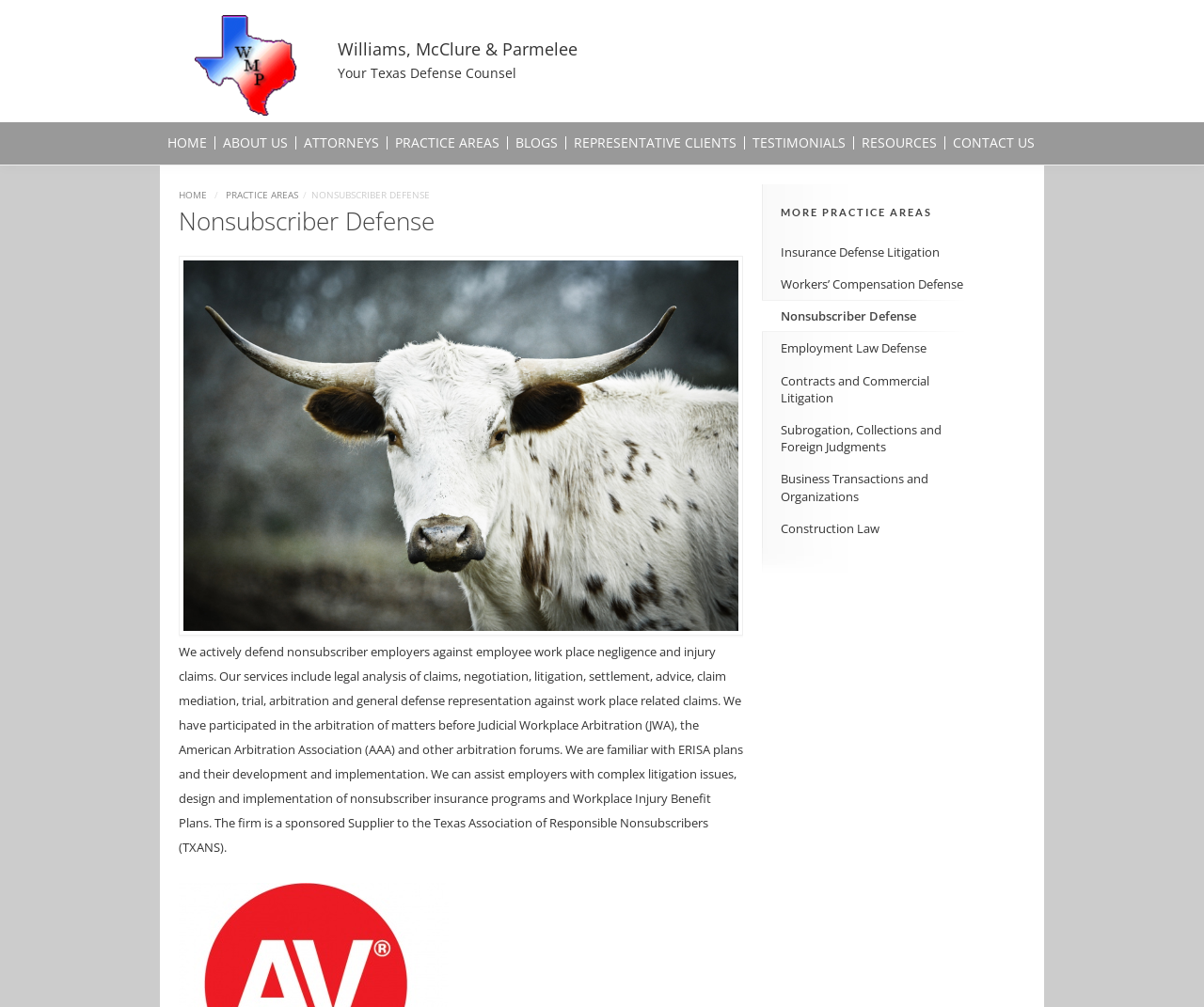Locate the bounding box coordinates of the area that needs to be clicked to fulfill the following instruction: "Click on PRACTICE AREAS". The coordinates should be in the format of four float numbers between 0 and 1, namely [left, top, right, bottom].

[0.328, 0.135, 0.415, 0.149]